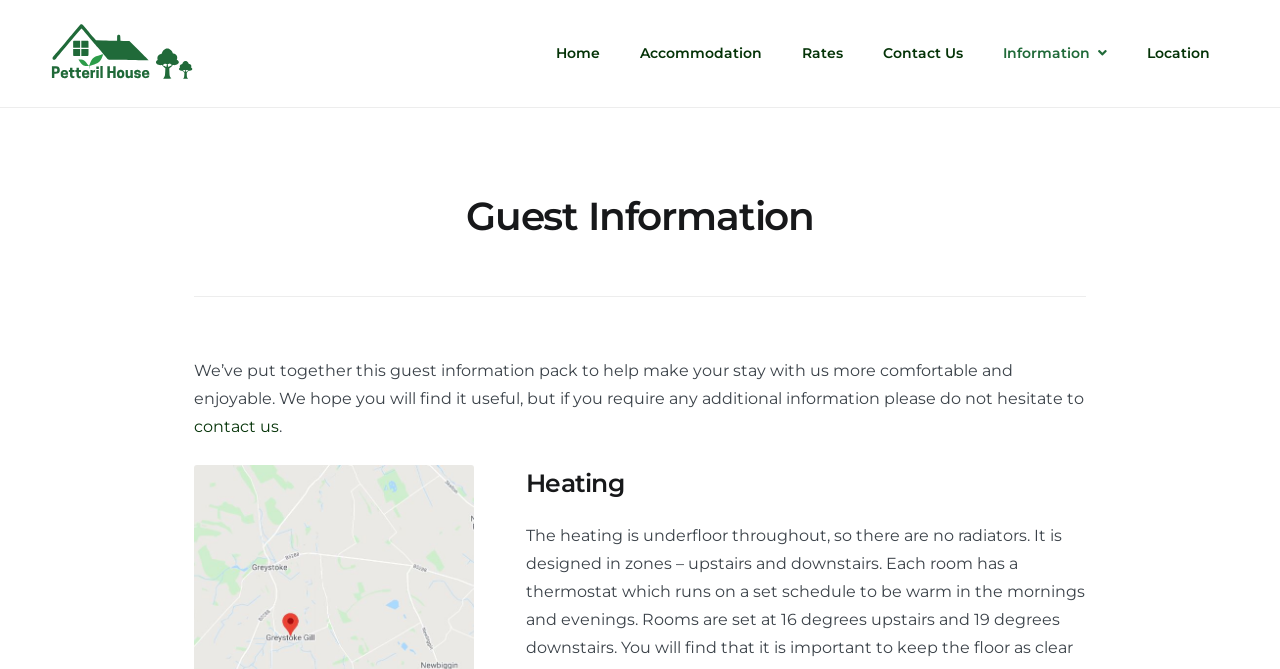How can I get additional information?
Based on the screenshot, provide a one-word or short-phrase response.

Contact us